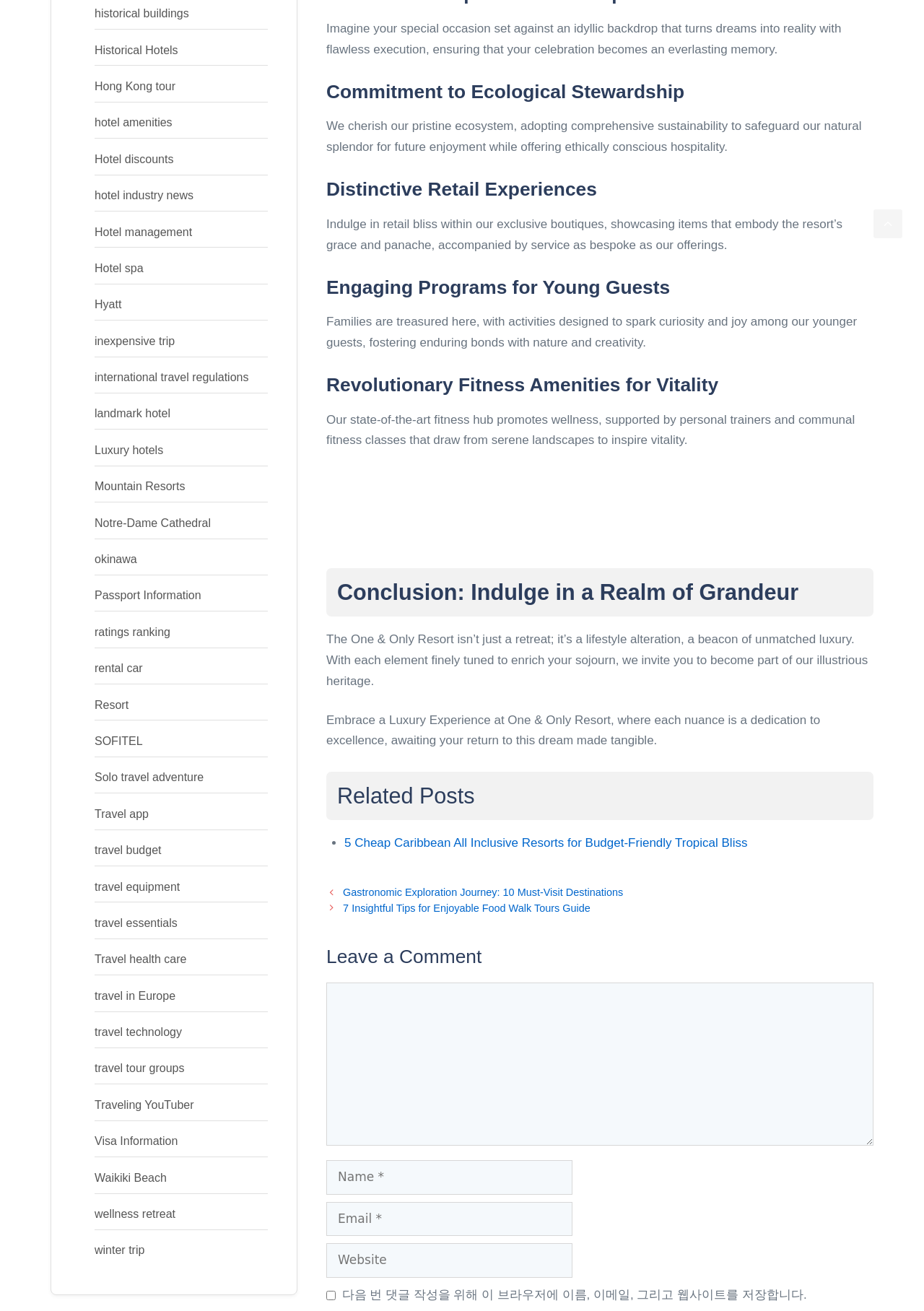Find the bounding box coordinates of the element you need to click on to perform this action: 'Enter your name in the required field'. The coordinates should be represented by four float values between 0 and 1, in the format [left, top, right, bottom].

[0.353, 0.885, 0.62, 0.911]